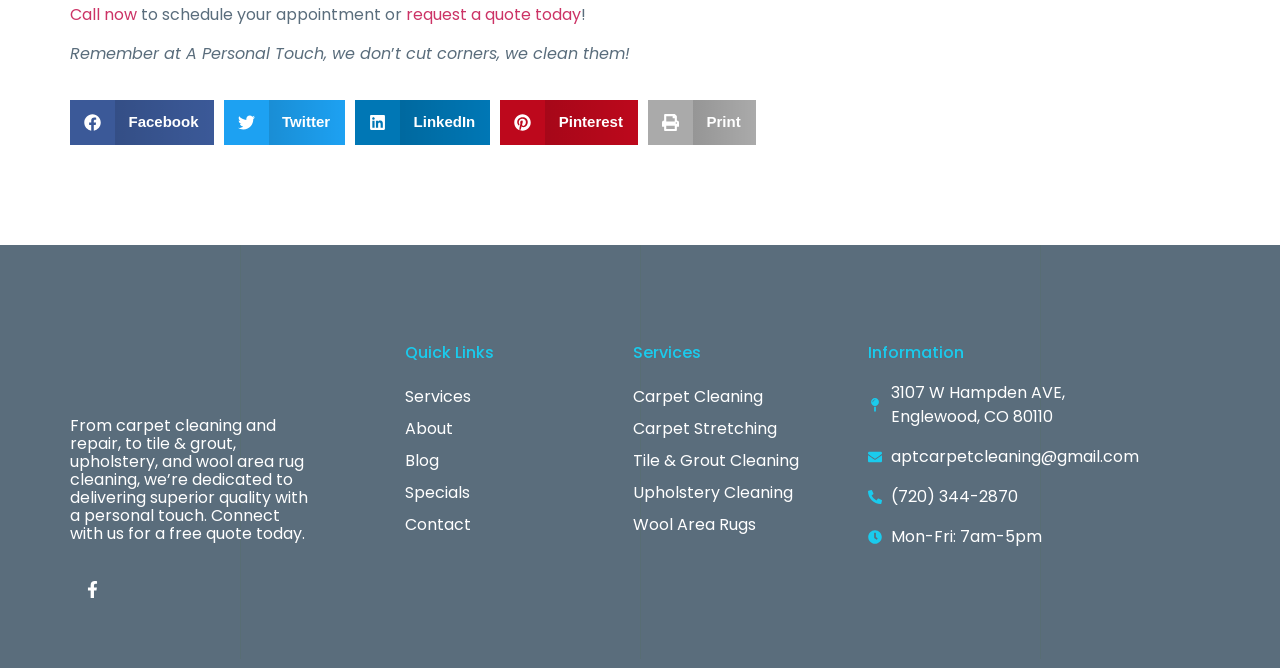Find the bounding box coordinates of the area to click in order to follow the instruction: "View services".

[0.495, 0.57, 0.624, 0.618]